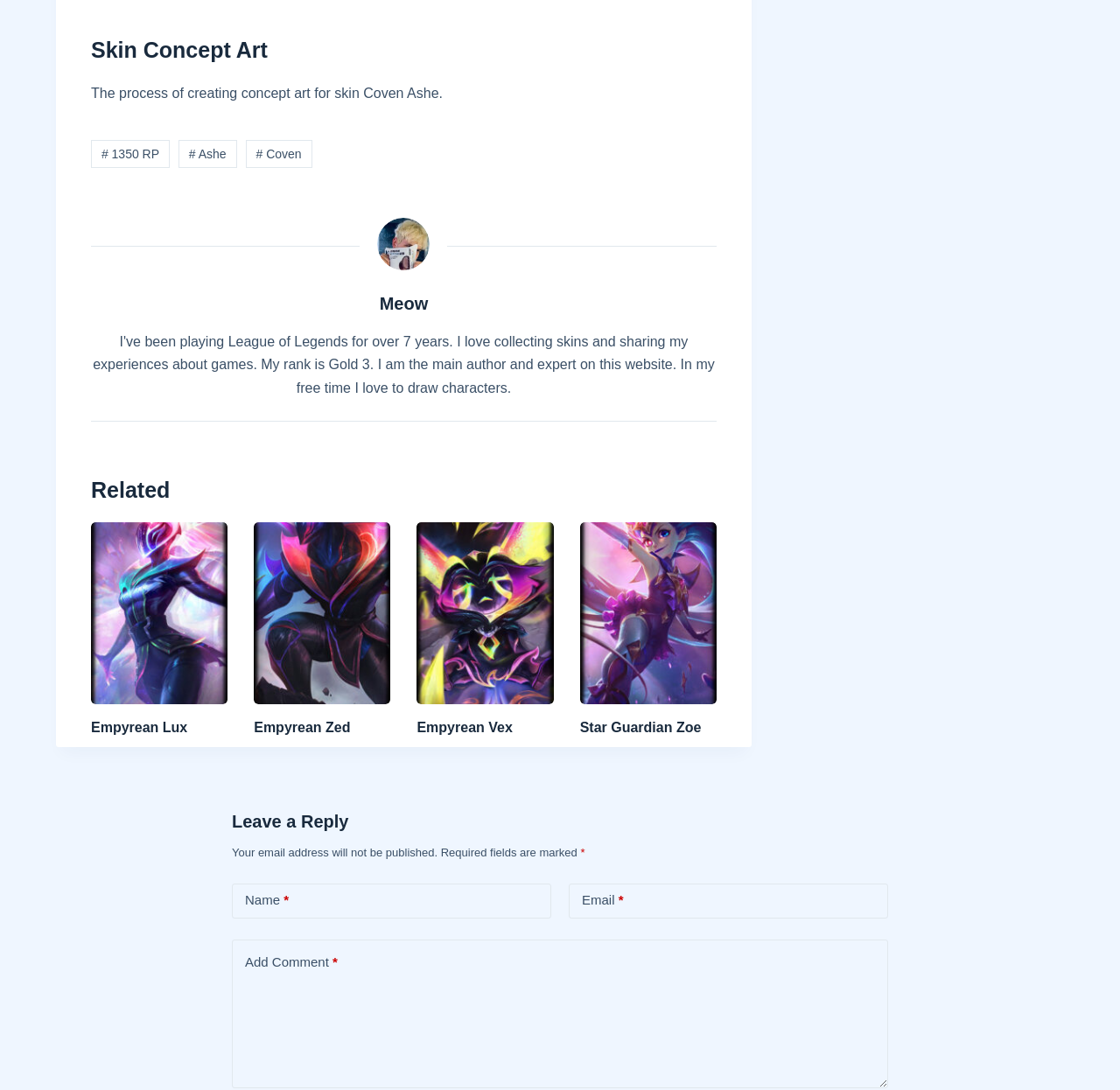Given the description of the UI element: "Empyrean Lux", predict the bounding box coordinates in the form of [left, top, right, bottom], with each value being a float between 0 and 1.

[0.081, 0.661, 0.167, 0.674]